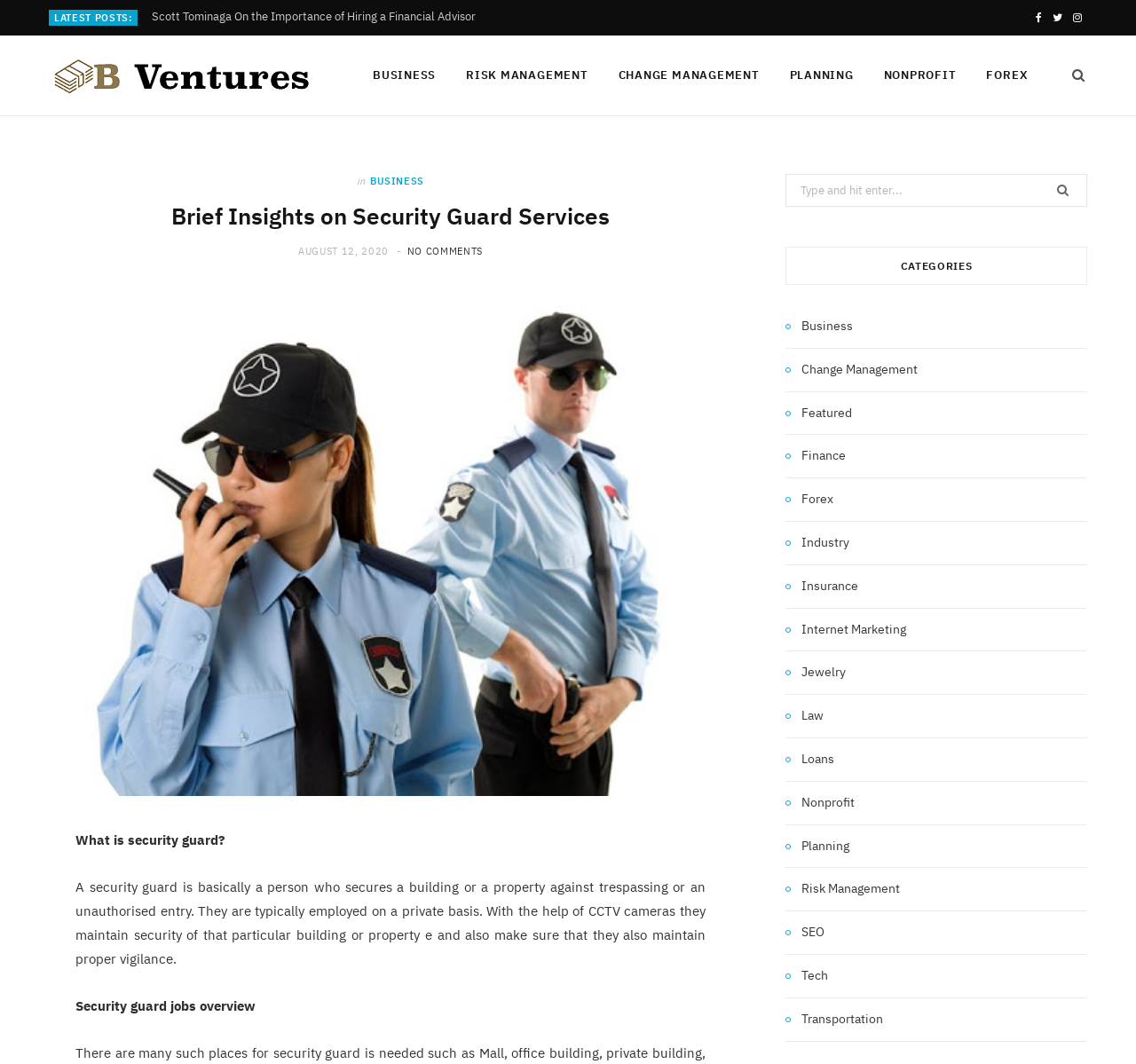Please determine the headline of the webpage and provide its content.

Brief Insights on Security Guard Services